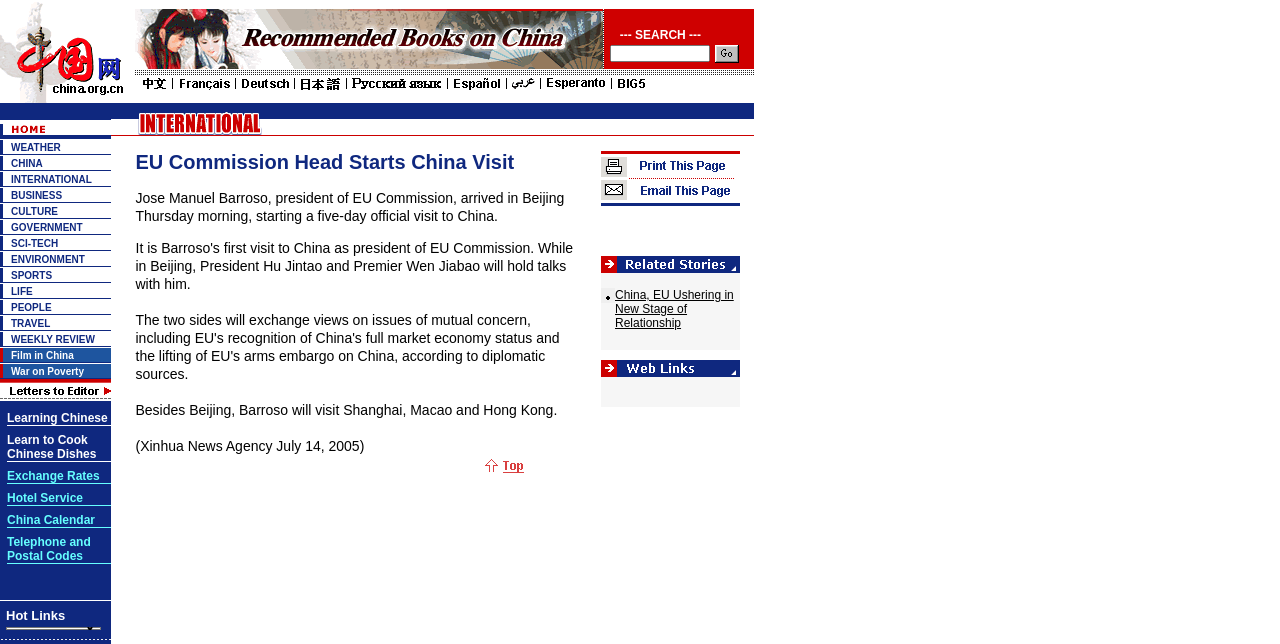What type of content is categorized on the webpage?
Based on the content of the image, thoroughly explain and answer the question.

The webpage has a section that lists various categories such as WEATHER, CHINA, INTERNATIONAL, BUSINESS, CULTURE, and others. These categories are likely used to organize news articles or content on the webpage.